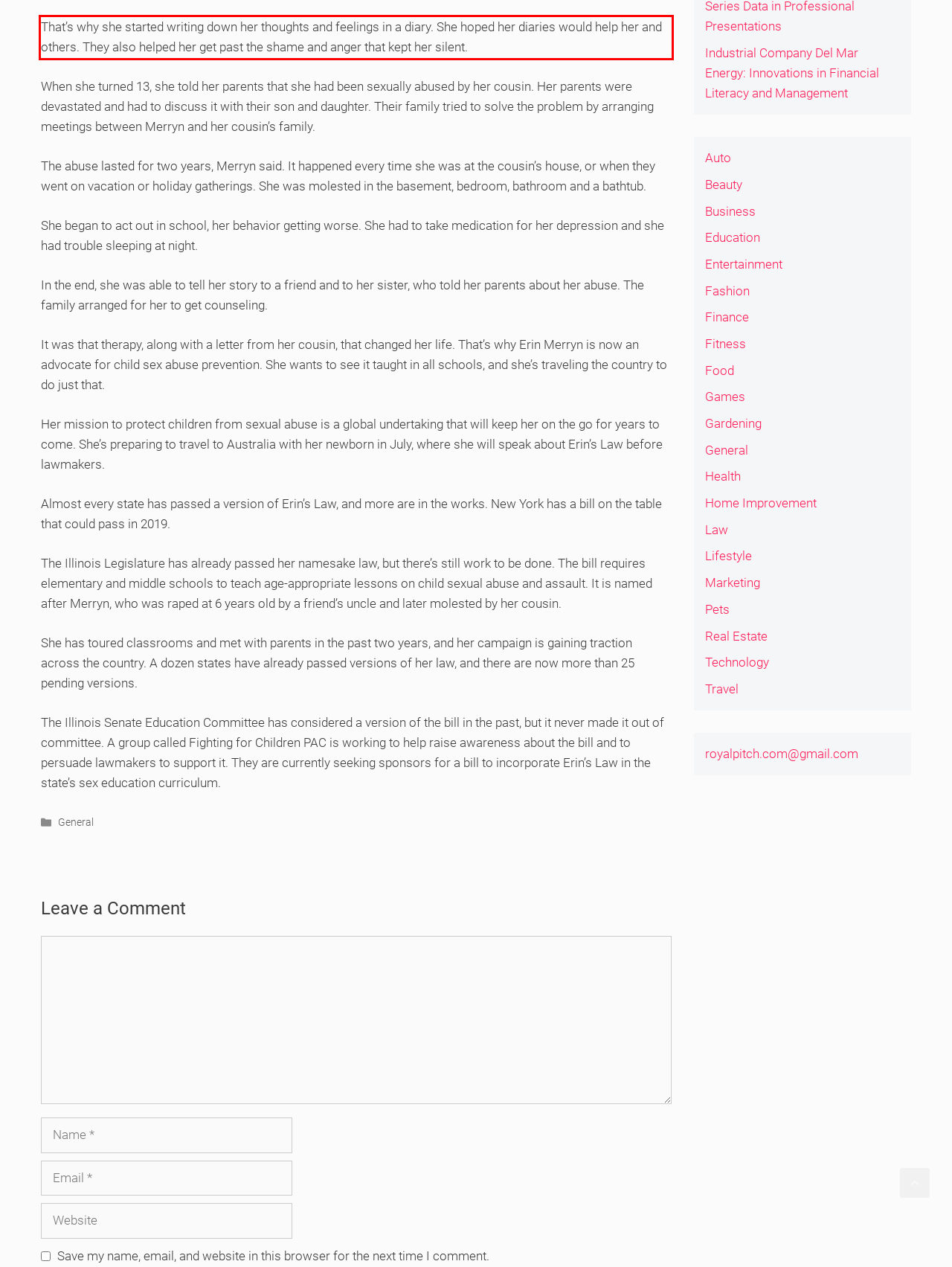Within the screenshot of the webpage, there is a red rectangle. Please recognize and generate the text content inside this red bounding box.

That’s why she started writing down her thoughts and feelings in a diary. She hoped her diaries would help her and others. They also helped her get past the shame and anger that kept her silent.